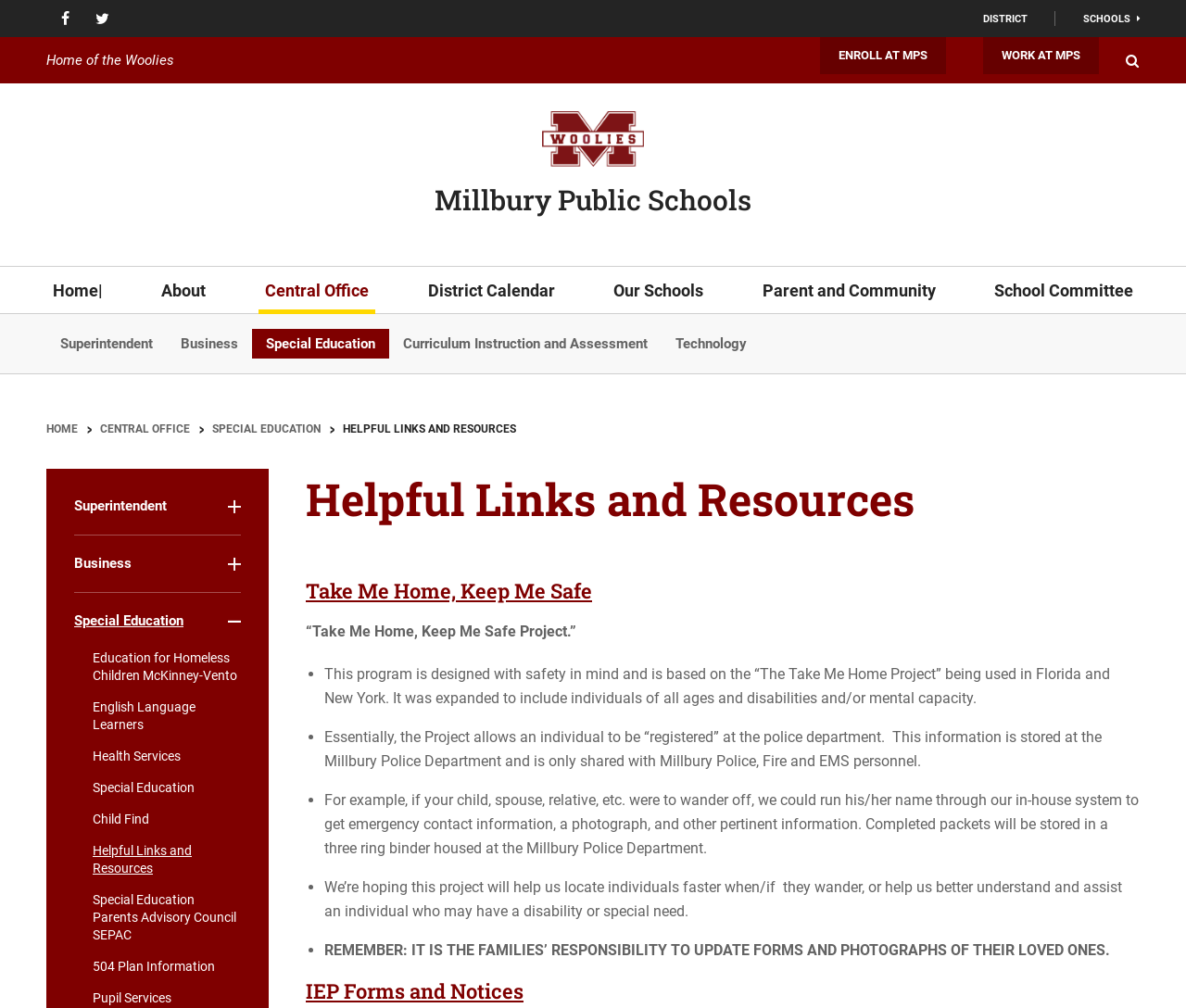What is the name of the project that the 'Take Me Home, Keep Me Safe Project' is based on?
Based on the image, answer the question with as much detail as possible.

I read the text under the heading 'Take Me Home, Keep Me Safe' and found that the project is based on 'The Take Me Home Project' being used in Florida and New York, and it was expanded to include individuals of all ages and disabilities.